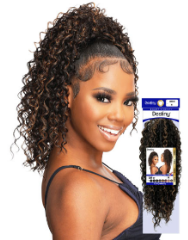Please answer the following question using a single word or phrase: 
Where is the ponytail worn on the model's head?

High on her head